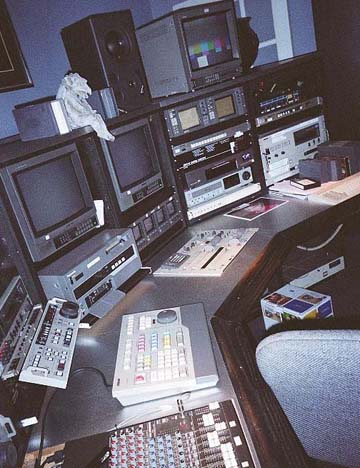Answer in one word or a short phrase: 
What is the significance of the audio mixing equipment?

Comprehensive audio-visual editing